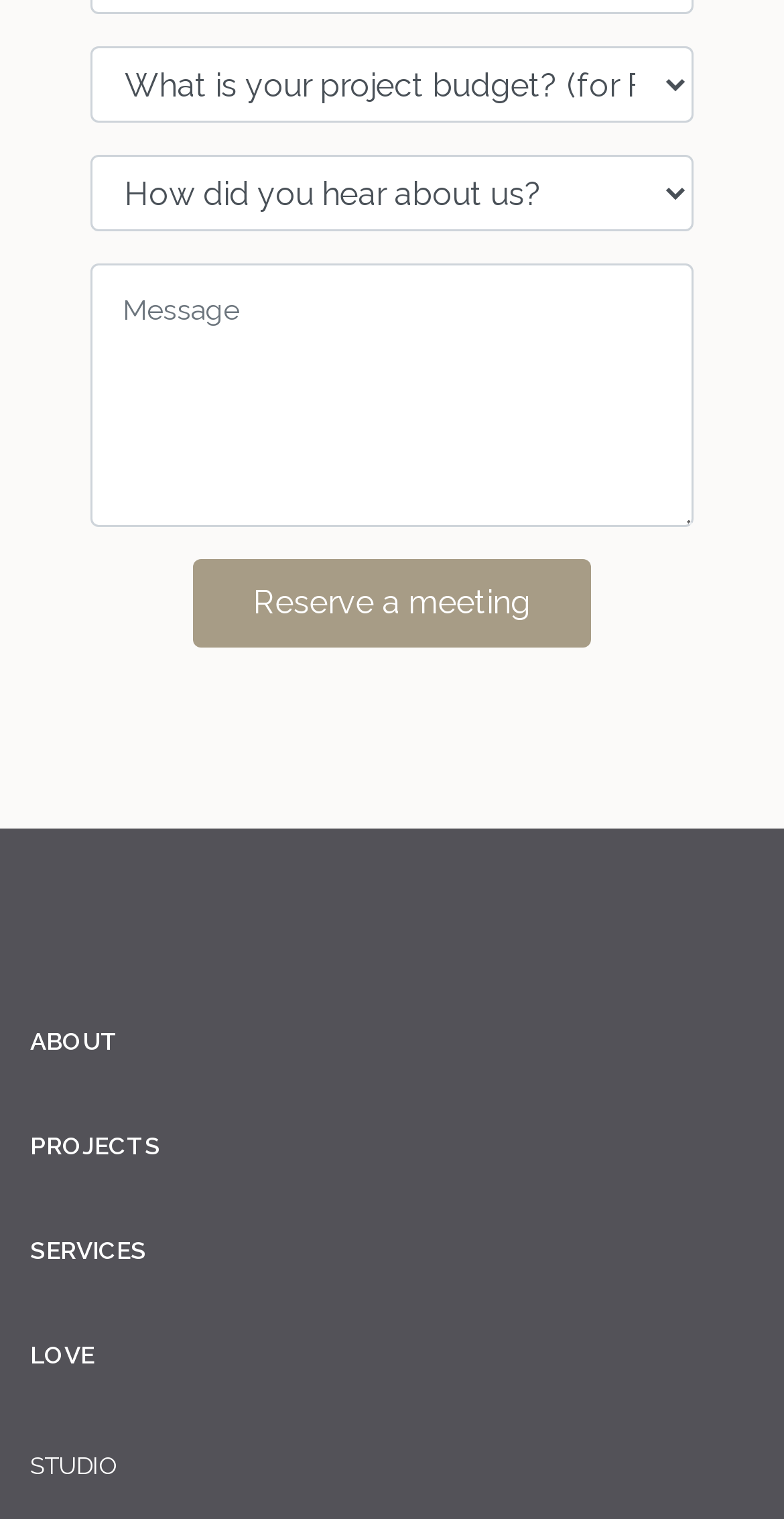Look at the image and answer the question in detail:
How many comboboxes are there in the webpage?

There are two comboboxes in the webpage, both of which have no text and are located at the top of the webpage, possibly used for selecting options.